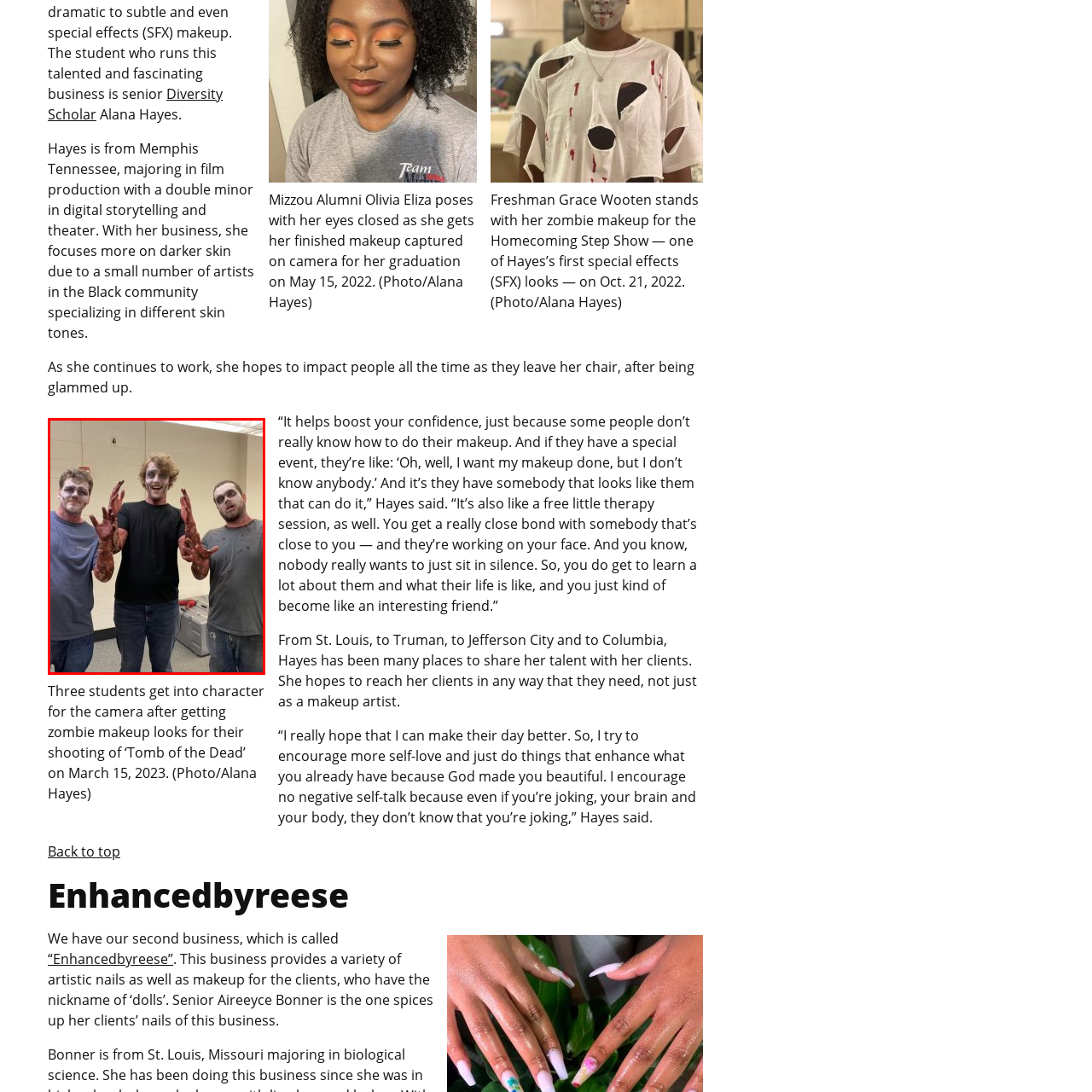Focus on the area marked by the red box, Who took the photo of the students? 
Answer briefly using a single word or phrase.

Alana Hayes